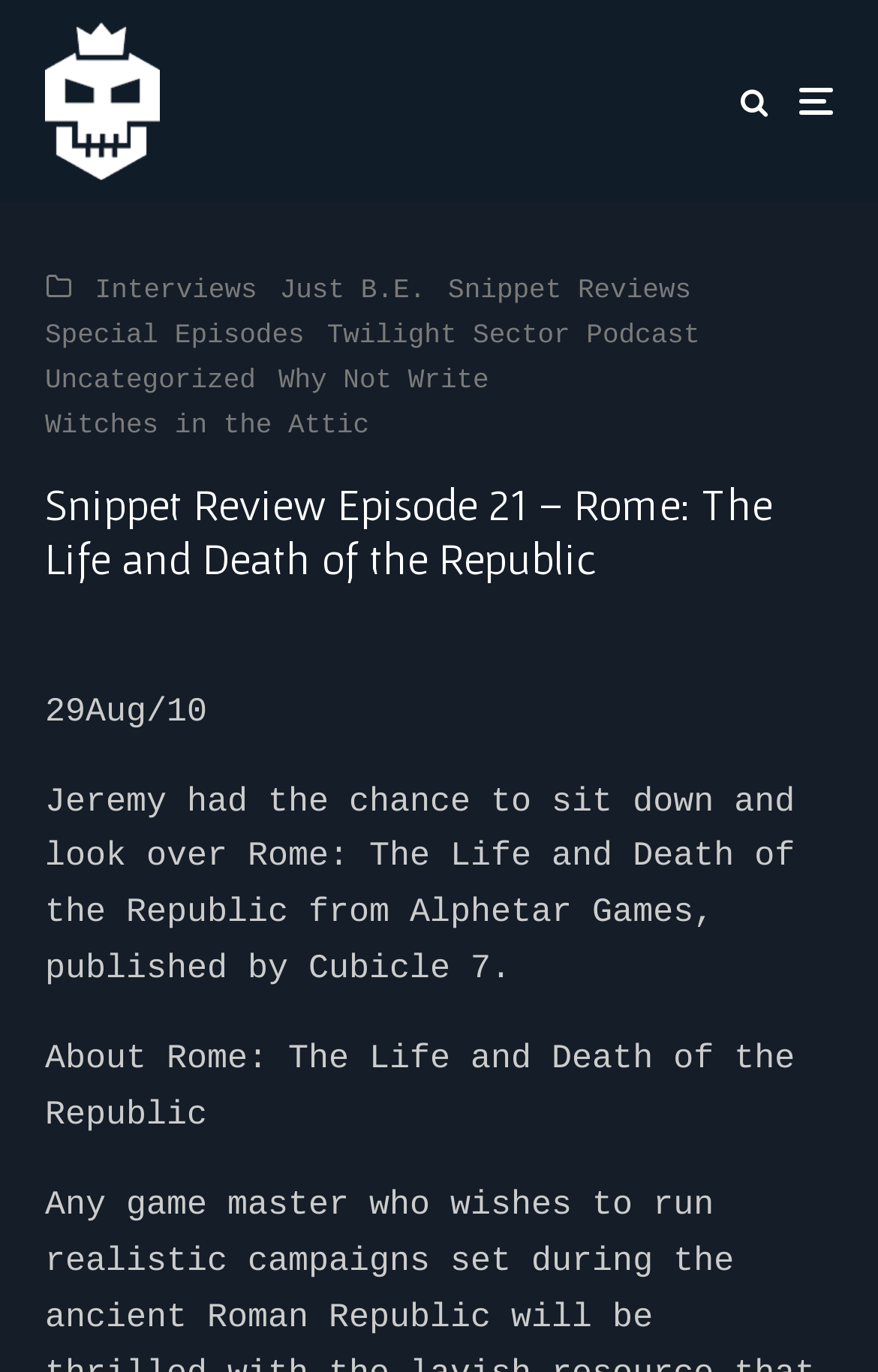Provide a brief response in the form of a single word or phrase:
What is the category of the webpage content?

Snippet Review